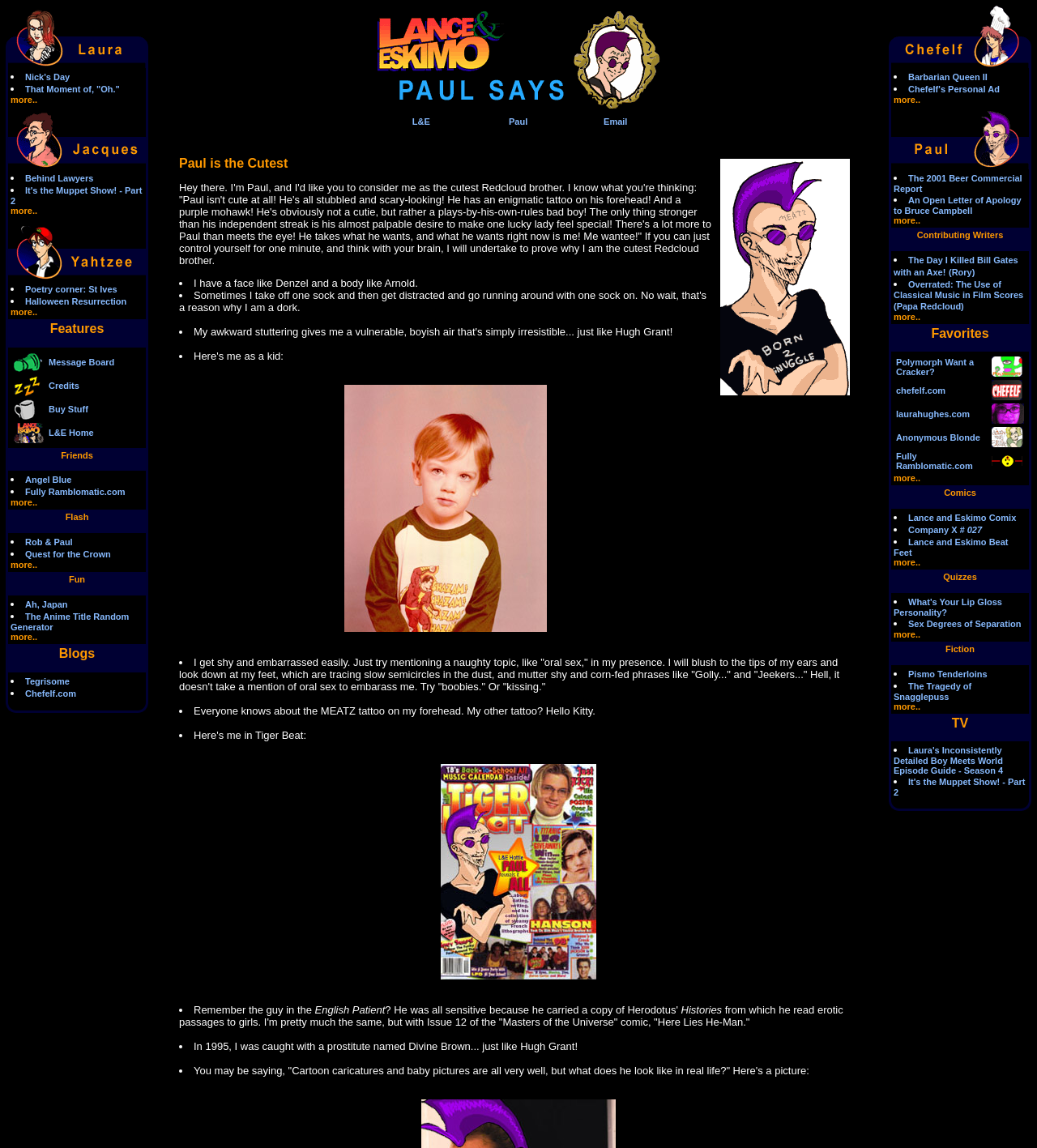Please determine the bounding box coordinates of the element's region to click for the following instruction: "Go to 'Features'".

[0.048, 0.28, 0.1, 0.293]